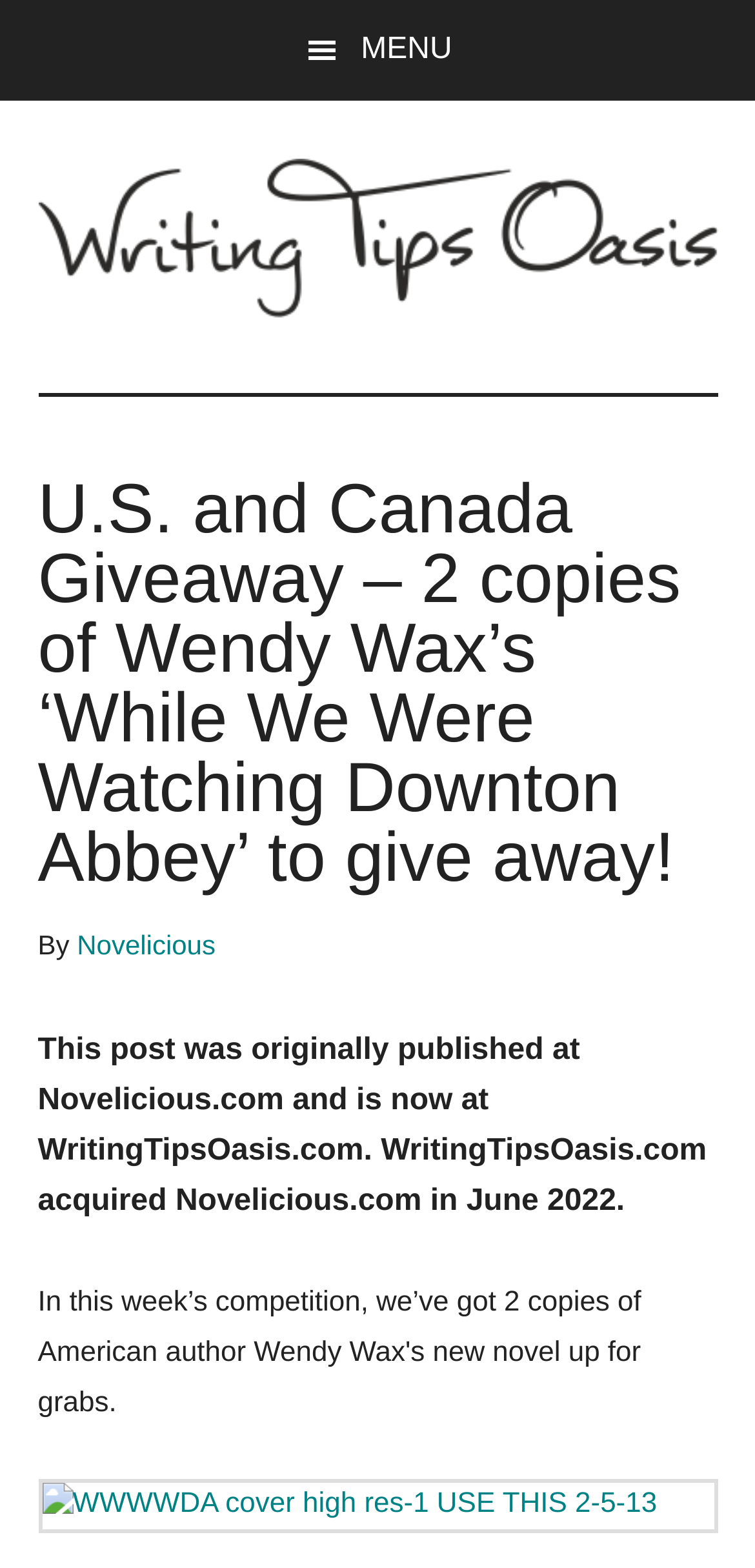Provide your answer in one word or a succinct phrase for the question: 
What is the purpose of the webpage?

Giveaway